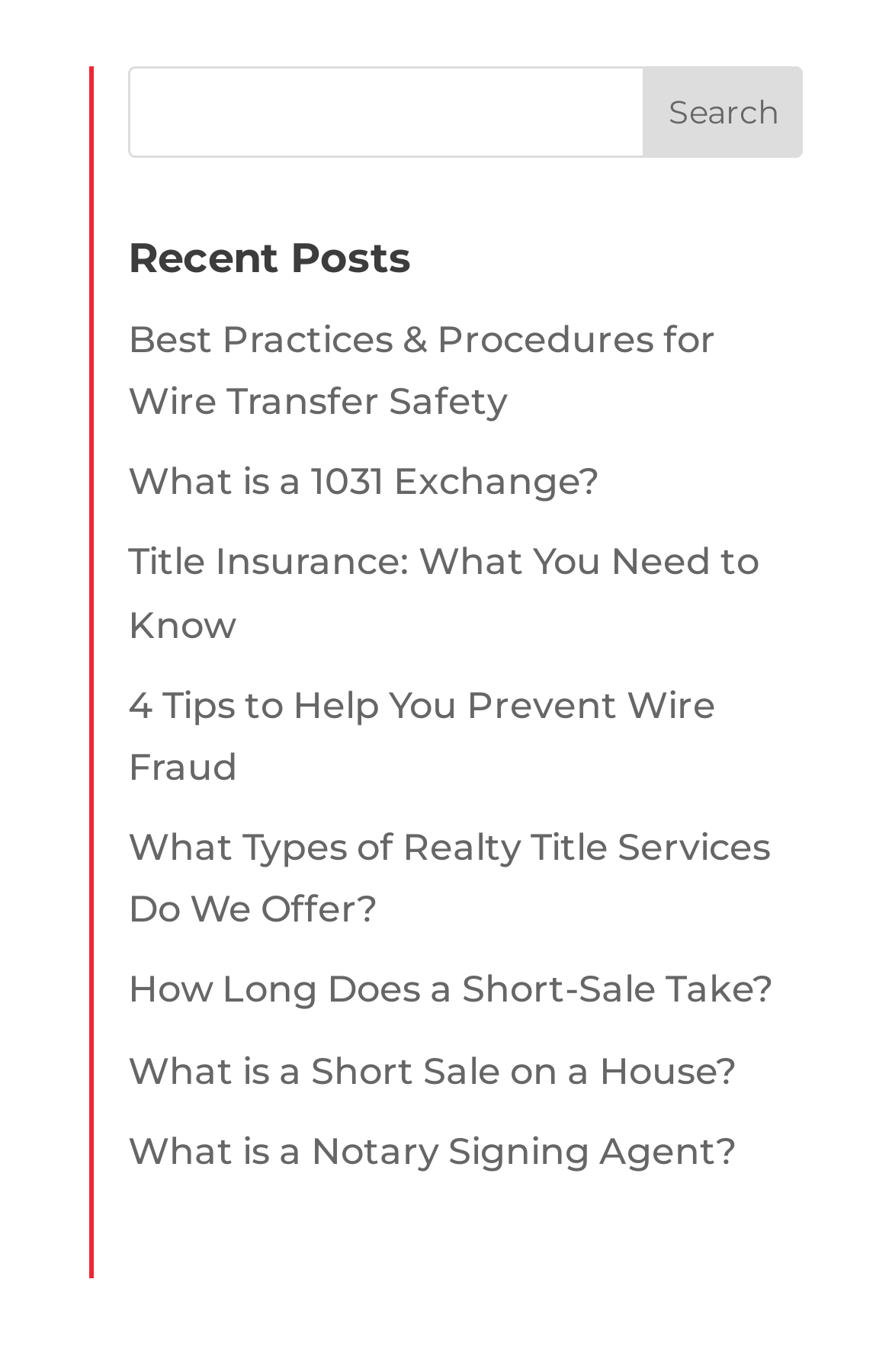Can you find the bounding box coordinates of the area I should click to execute the following instruction: "Enter your email"?

None